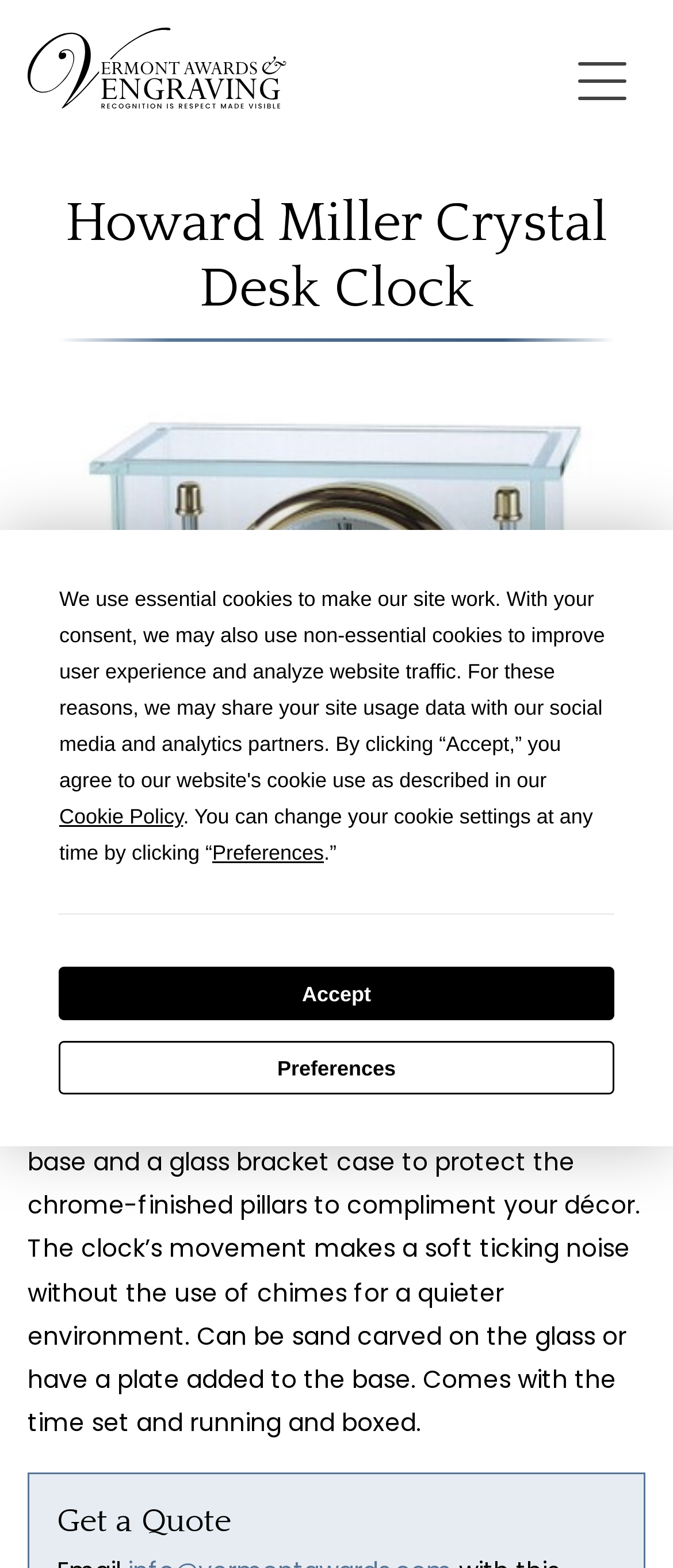Look at the image and give a detailed response to the following question: What is the purpose of the glass bracket case?

According to the product description, the glass bracket case is used to protect the chrome-finished pillars, which suggests that its purpose is to provide protection to these pillars.